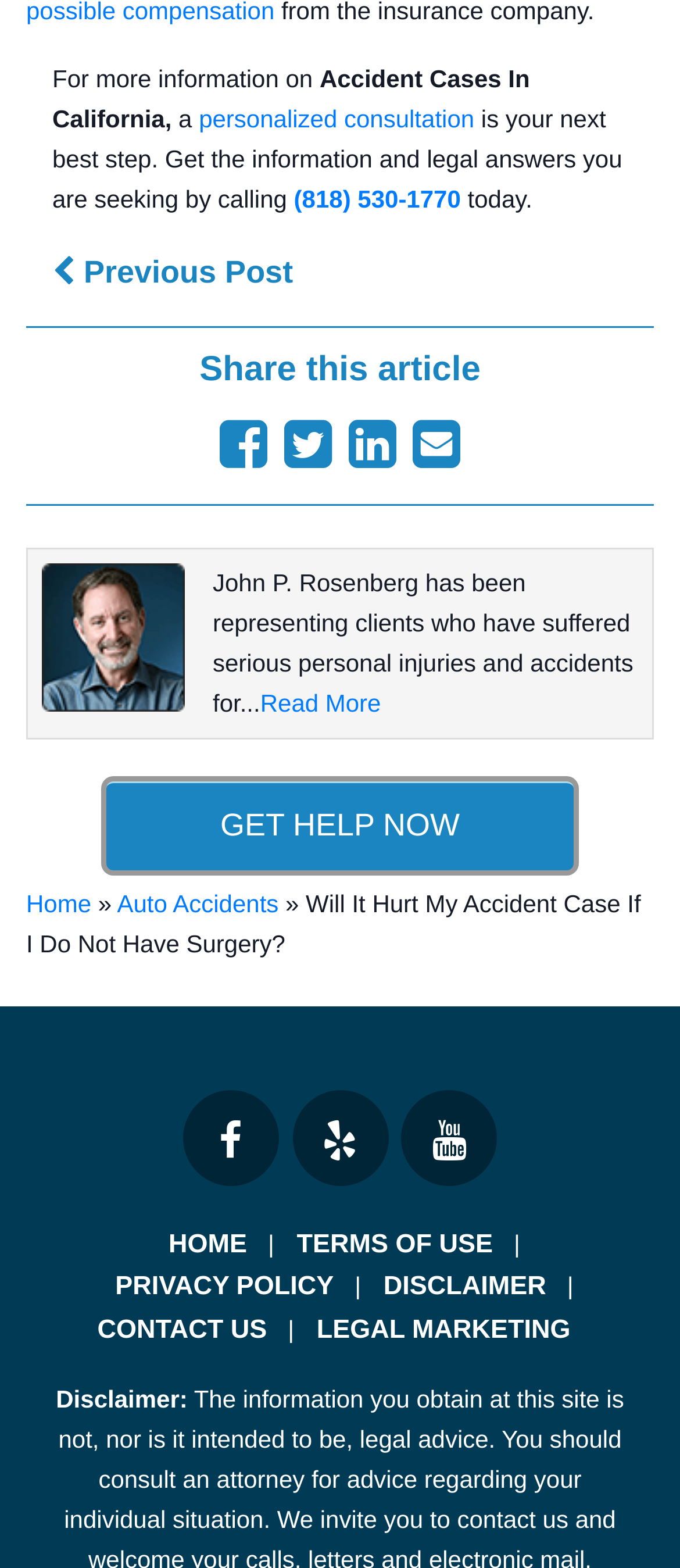Given the webpage screenshot, identify the bounding box of the UI element that matches this description: "Terms Of Use".

[0.418, 0.784, 0.743, 0.803]